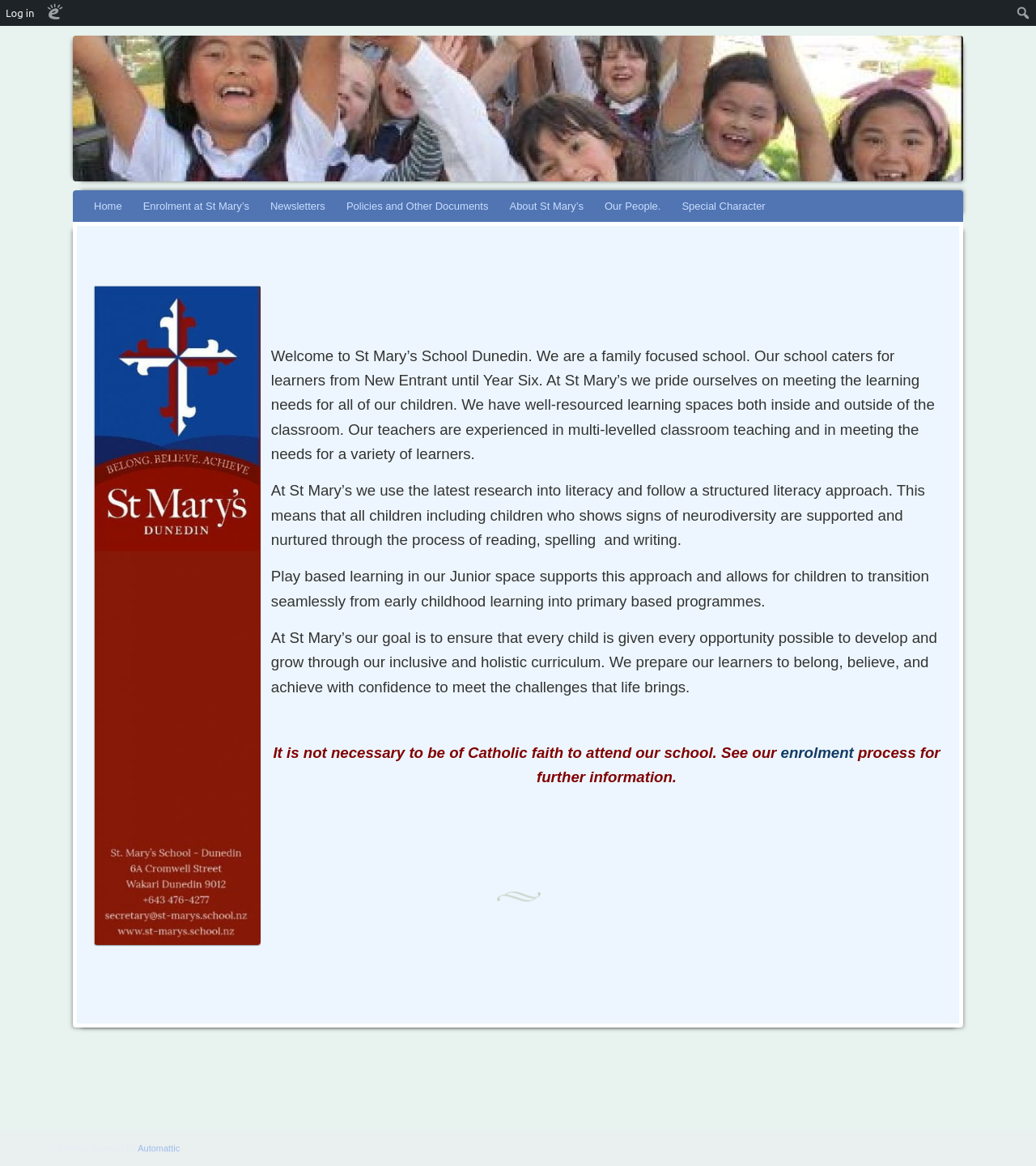Please provide a comprehensive answer to the question based on the screenshot: Is it necessary to be of Catholic faith to attend the school?

The answer can be found in the text in the article element, which states 'It is not necessary to be of Catholic faith to attend our school'.